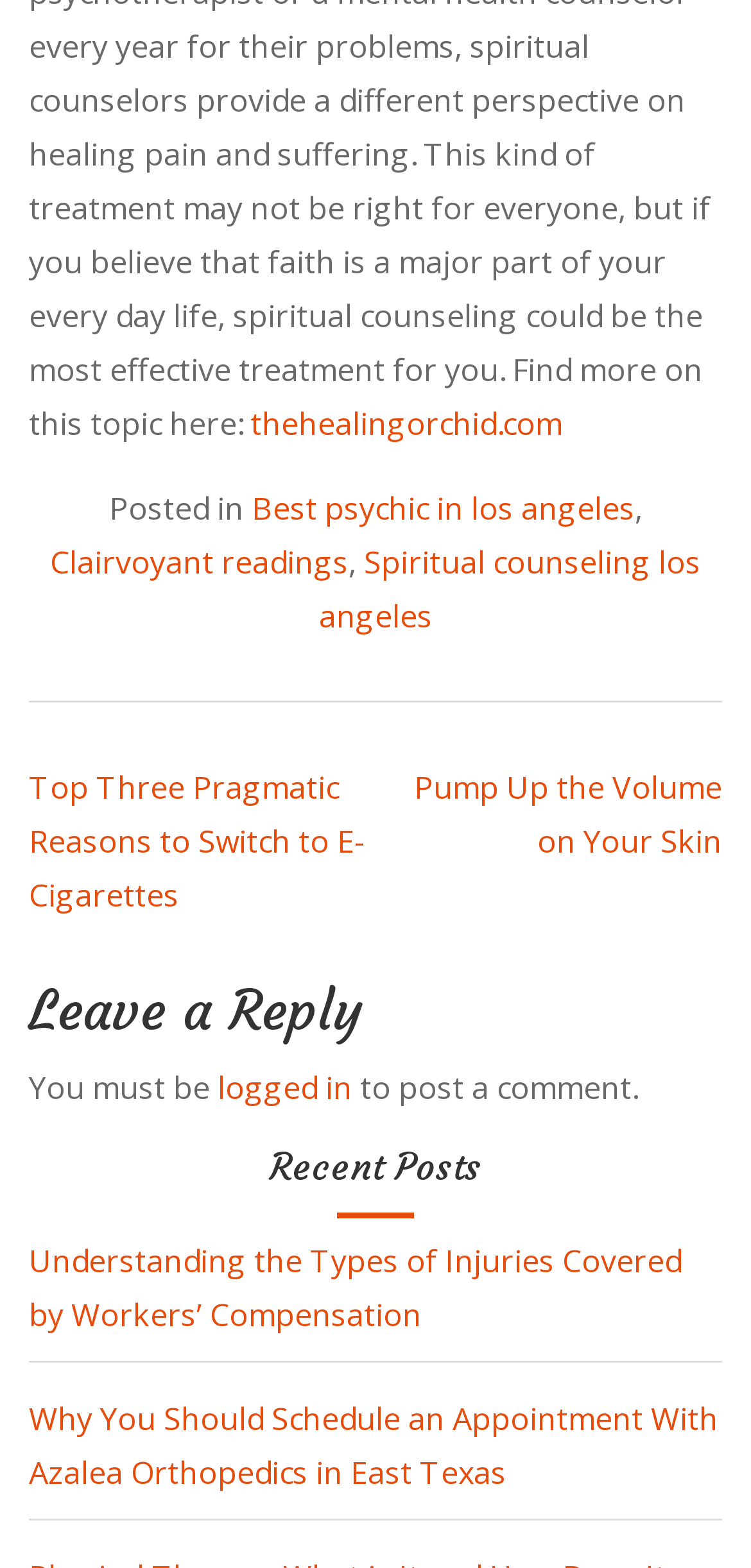Can you determine the bounding box coordinates of the area that needs to be clicked to fulfill the following instruction: "visit thehealingorchid.com"?

[0.333, 0.256, 0.749, 0.283]